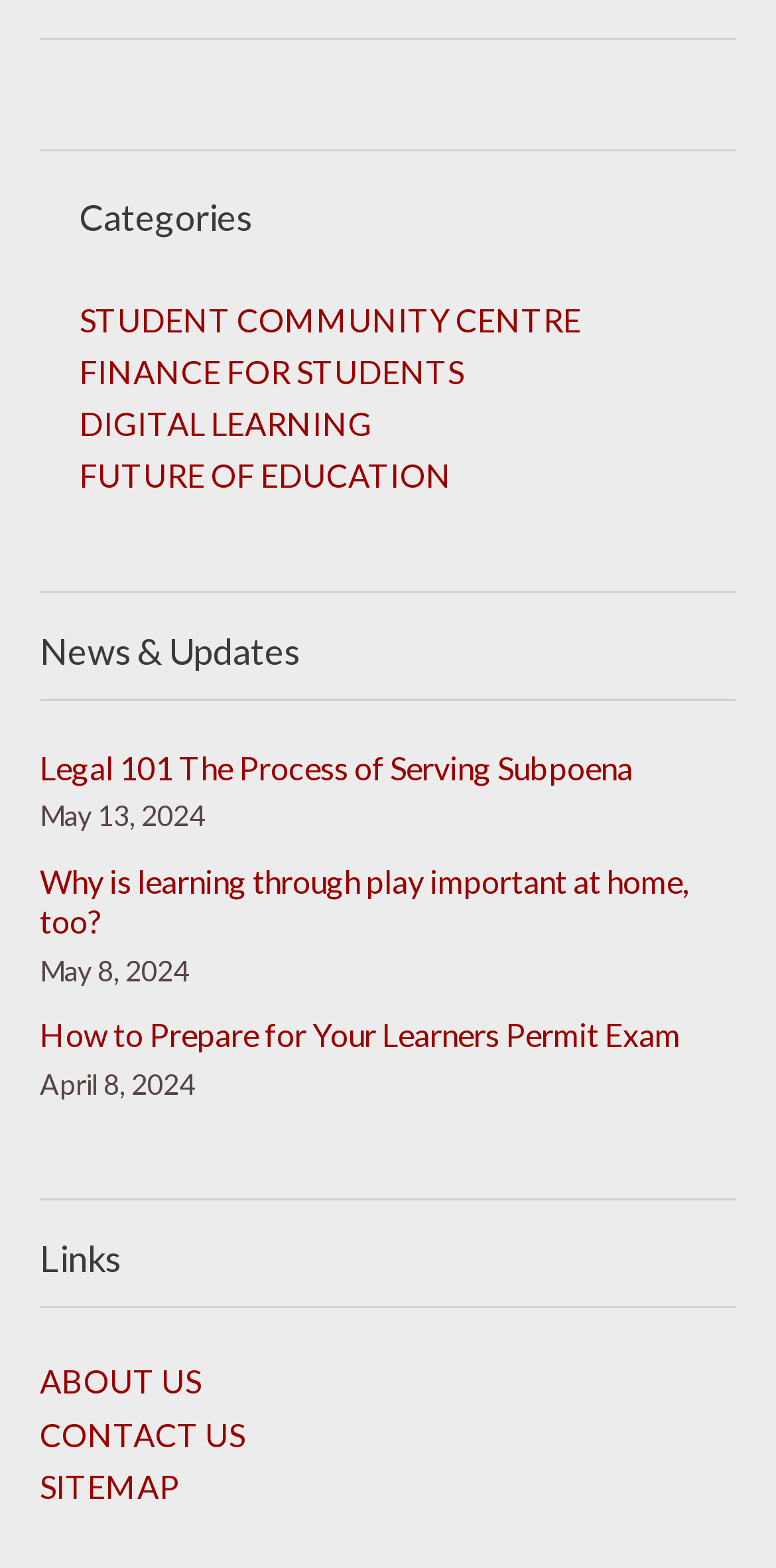Using the provided element description: "Contact Us", determine the bounding box coordinates of the corresponding UI element in the screenshot.

[0.051, 0.899, 0.949, 0.932]